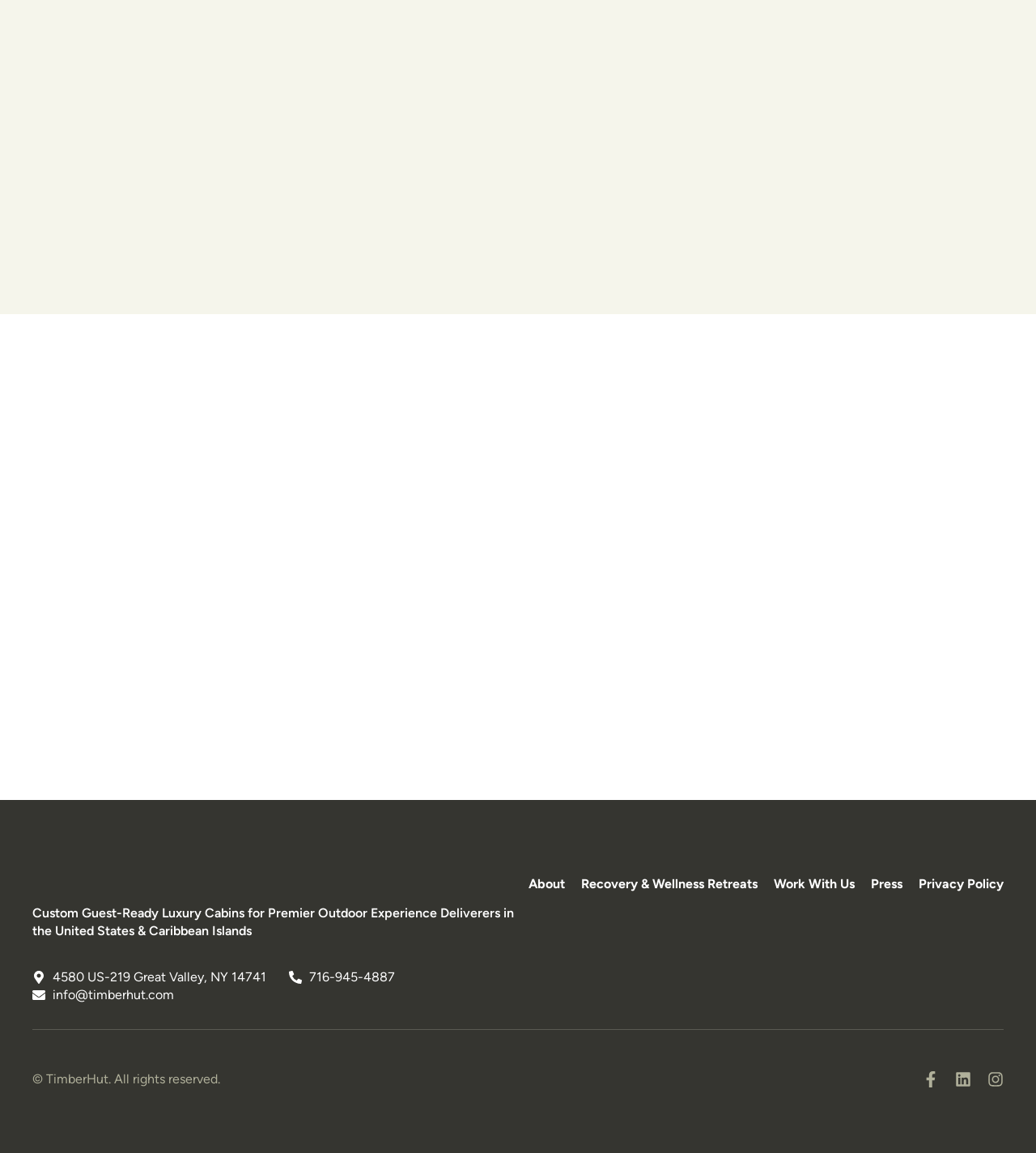Can you specify the bounding box coordinates for the region that should be clicked to fulfill this instruction: "Visit the Facebook page".

[0.891, 0.929, 0.906, 0.943]